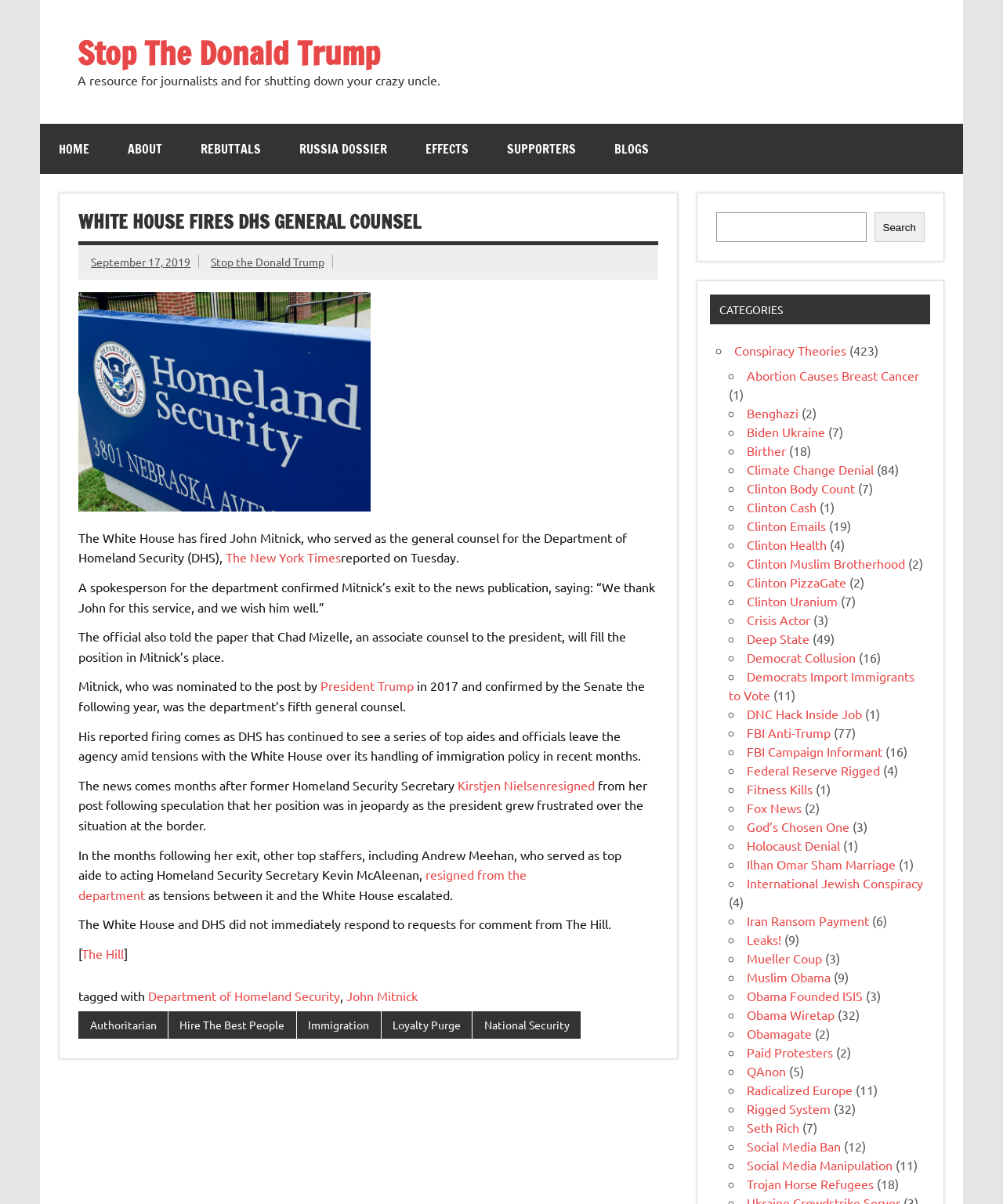Locate the bounding box coordinates of the area that needs to be clicked to fulfill the following instruction: "Read the article 'WHITE HOUSE FIRES DHS GENERAL COUNSEL'". The coordinates should be in the format of four float numbers between 0 and 1, namely [left, top, right, bottom].

[0.078, 0.169, 0.656, 0.204]